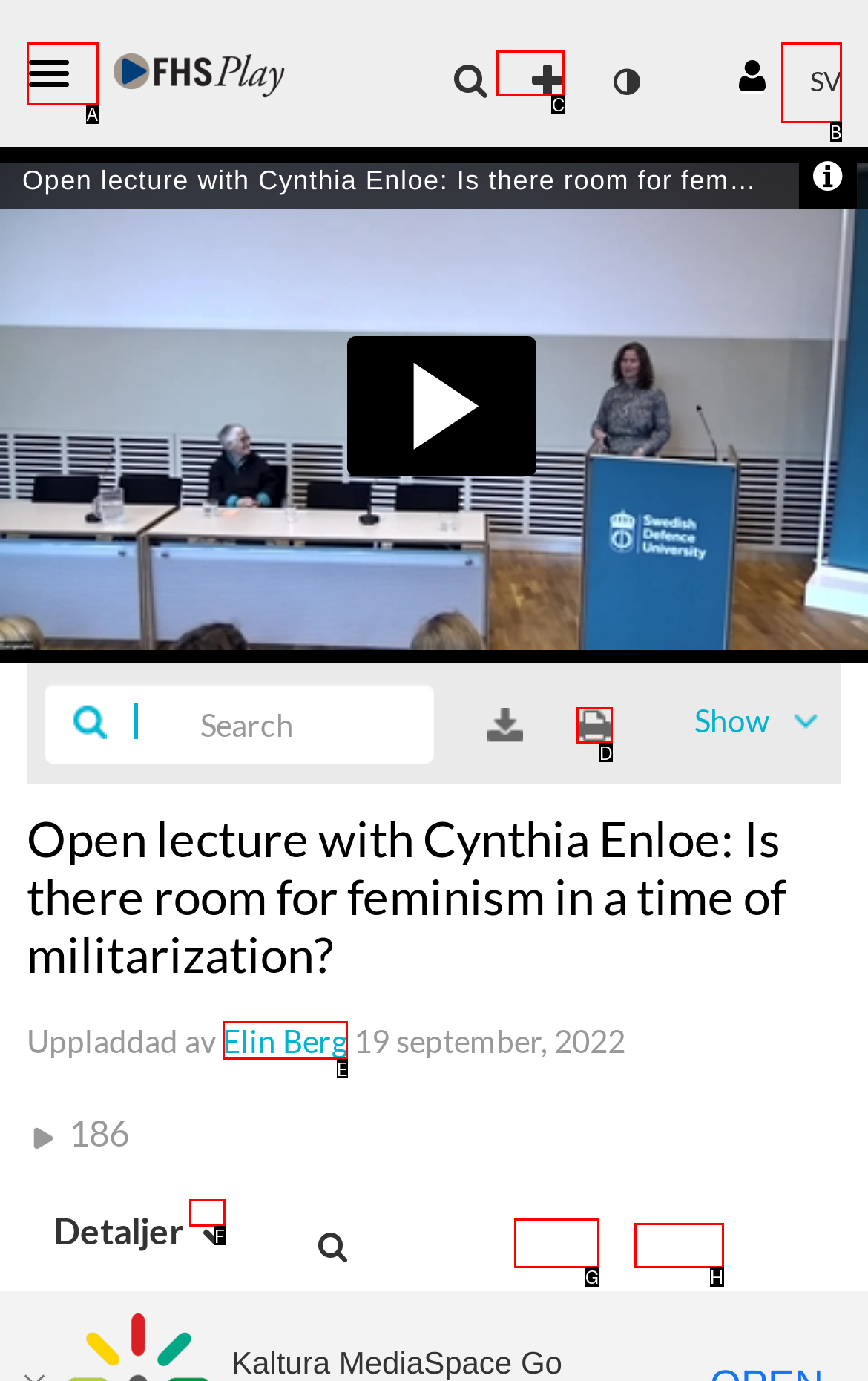Select the appropriate HTML element to click for the following task: Search all media
Answer with the letter of the selected option from the given choices directly.

C